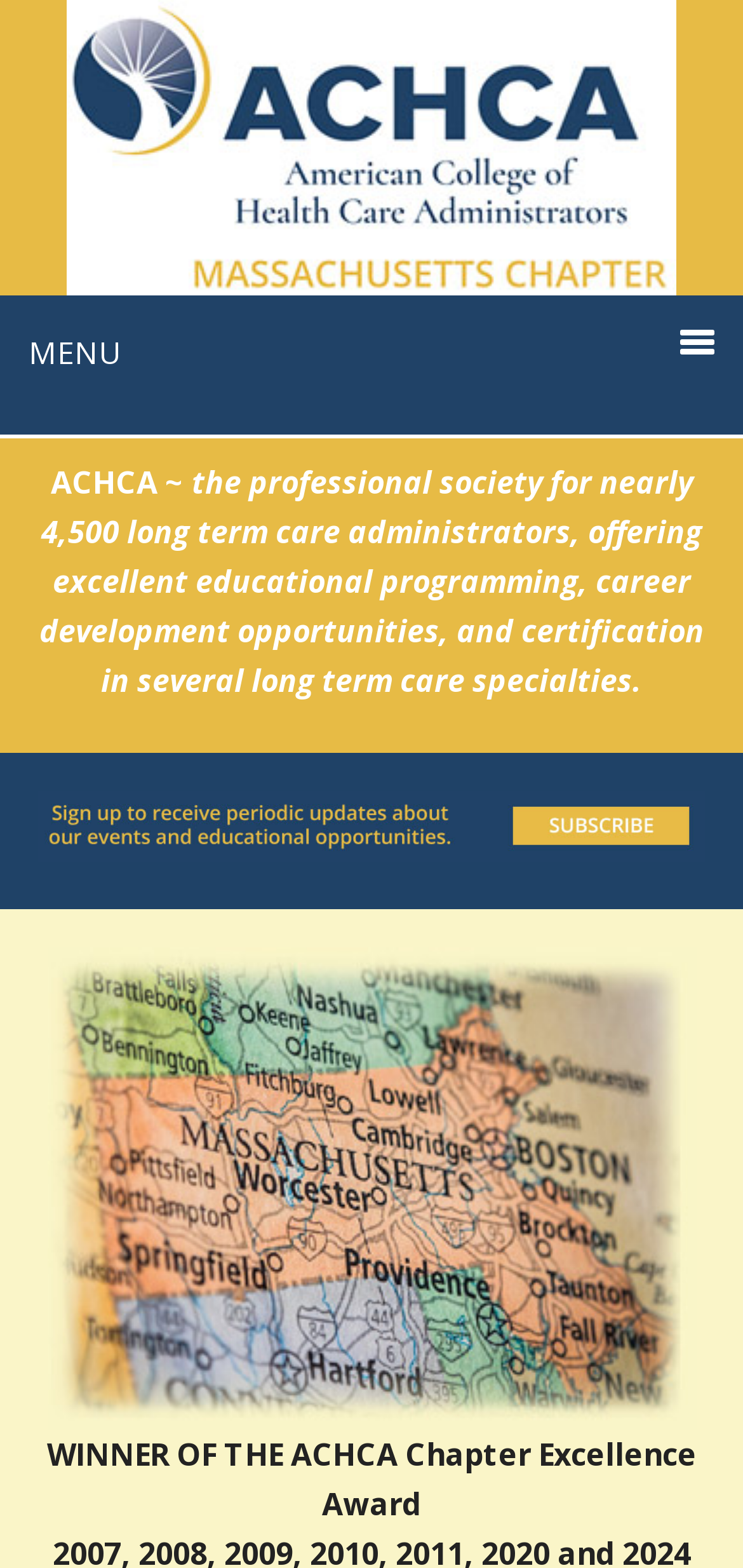Please reply to the following question using a single word or phrase: 
What is the theme of the image on the webpage?

Map